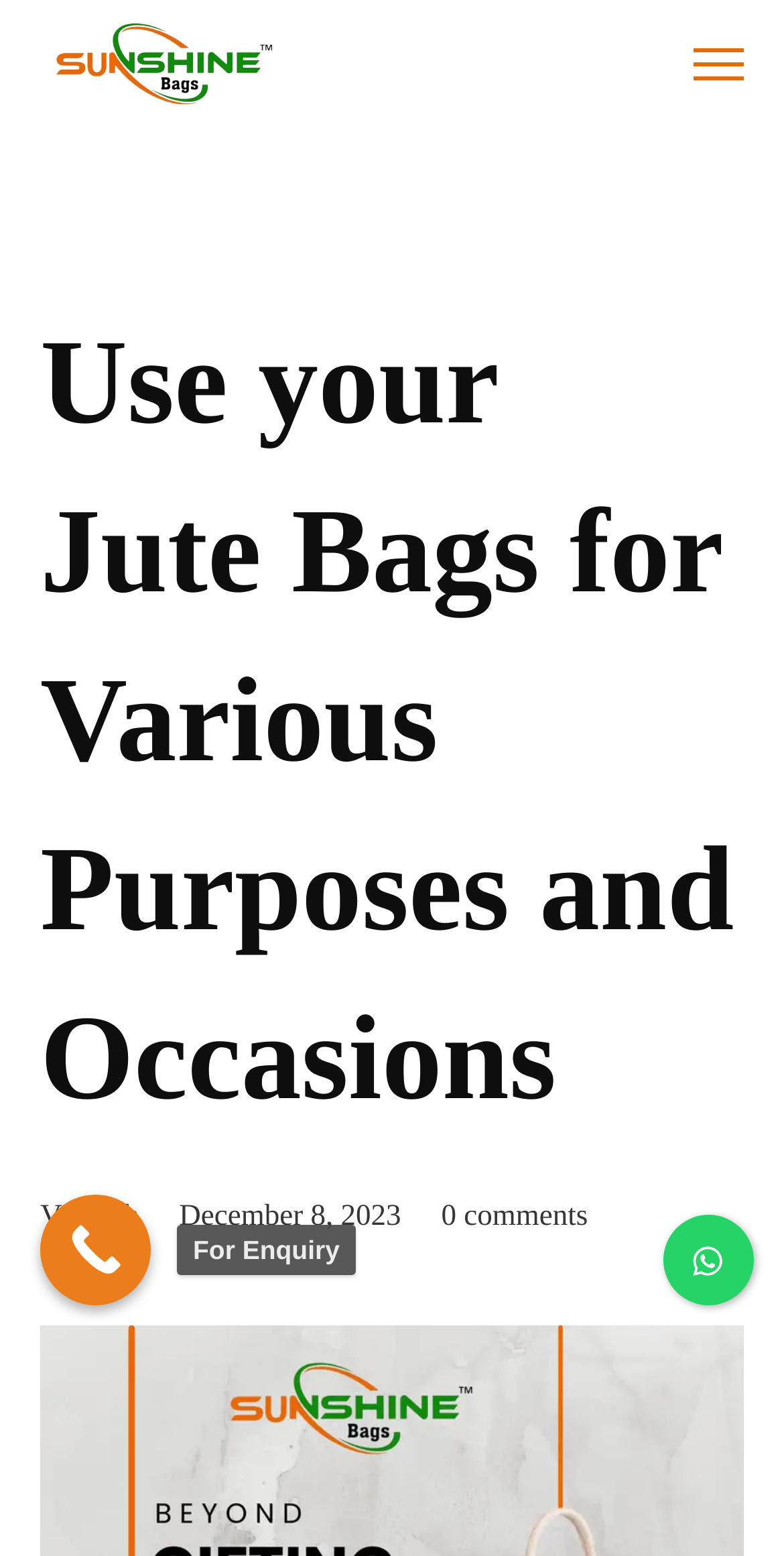What is the date of the article?
Please respond to the question thoroughly and include all relevant details.

The date of the article can be found in the static text element located at the top of the webpage, which reads 'December 8, 2023'.